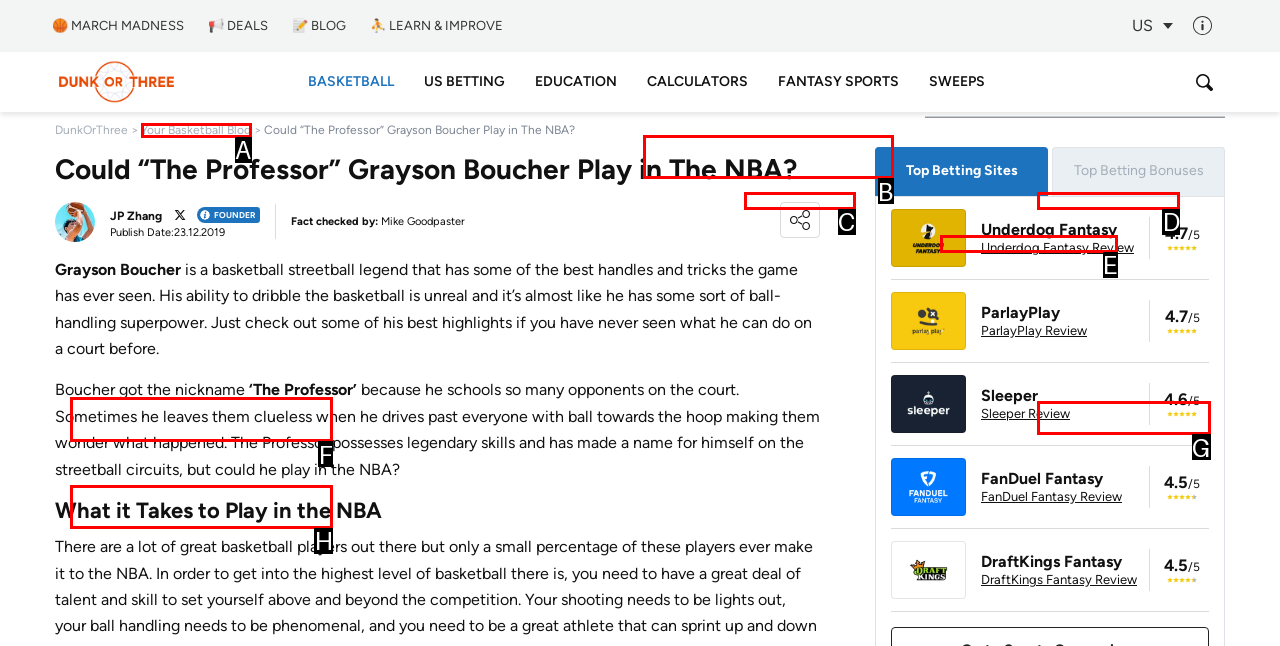Select the right option to accomplish this task: Check out Bet365 Review. Reply with the letter corresponding to the correct UI element.

C